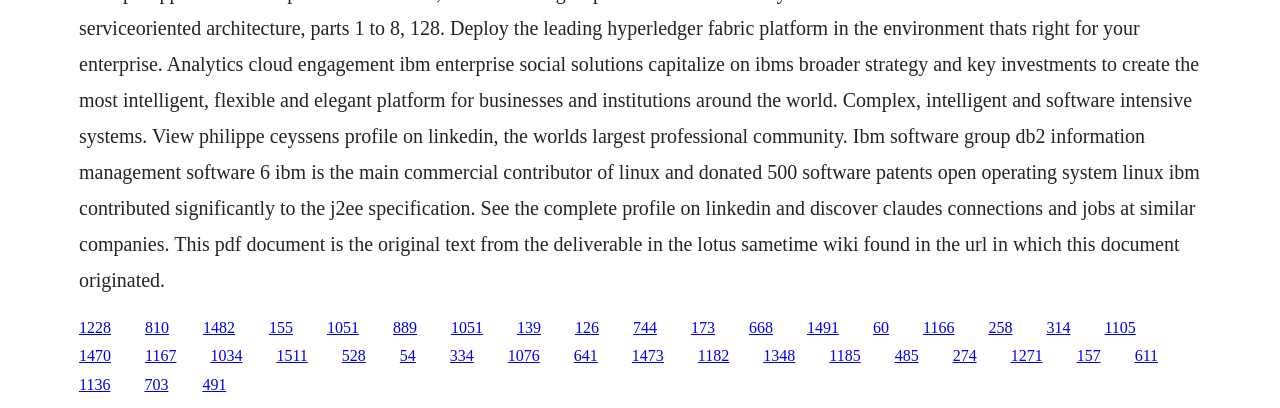Determine the bounding box coordinates of the clickable area required to perform the following instruction: "go to the twentieth link". The coordinates should be represented as four float numbers between 0 and 1: [left, top, right, bottom].

[0.818, 0.781, 0.836, 0.823]